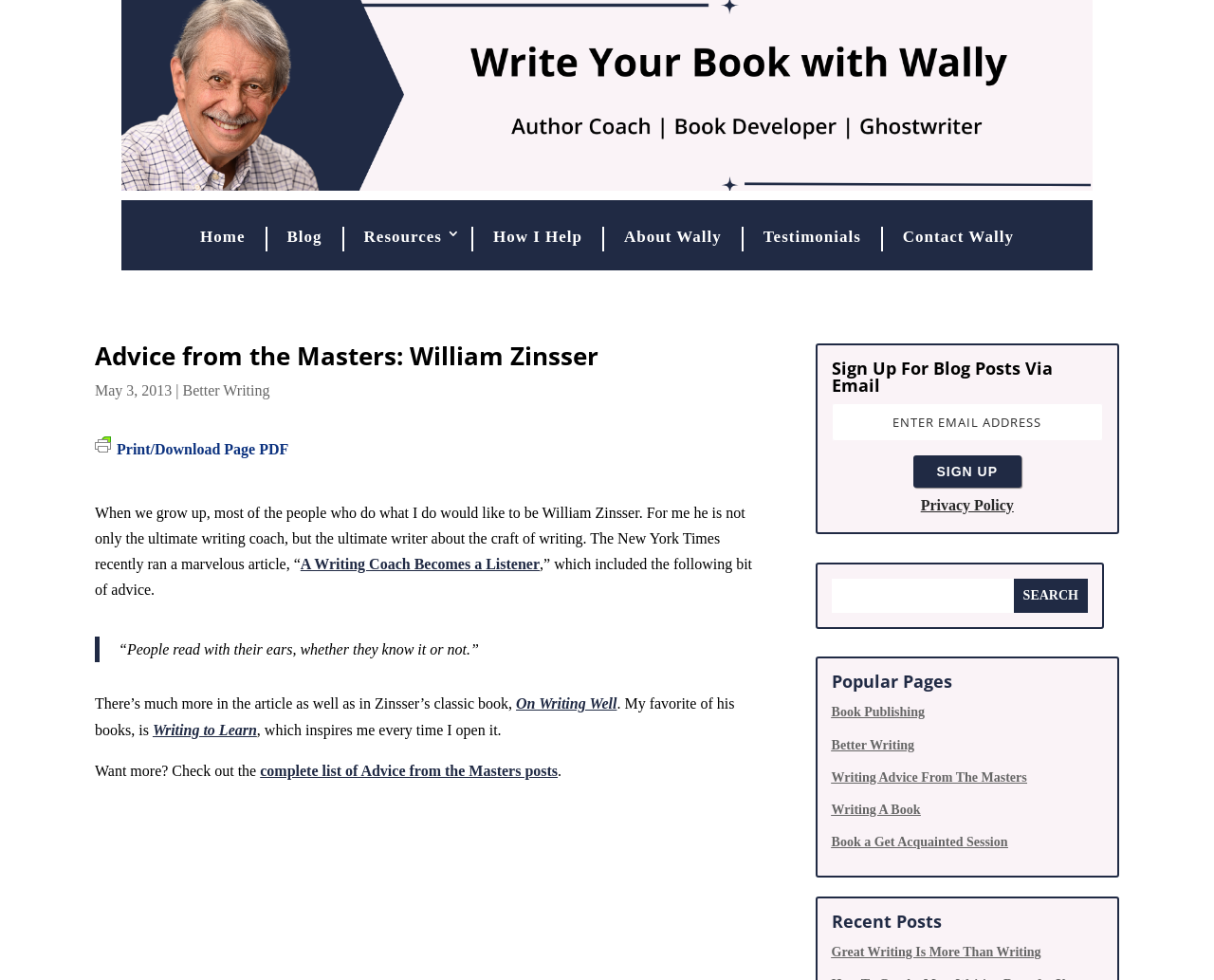Please provide a brief answer to the question using only one word or phrase: 
What is the name of the author mentioned in the article?

William Zinsser